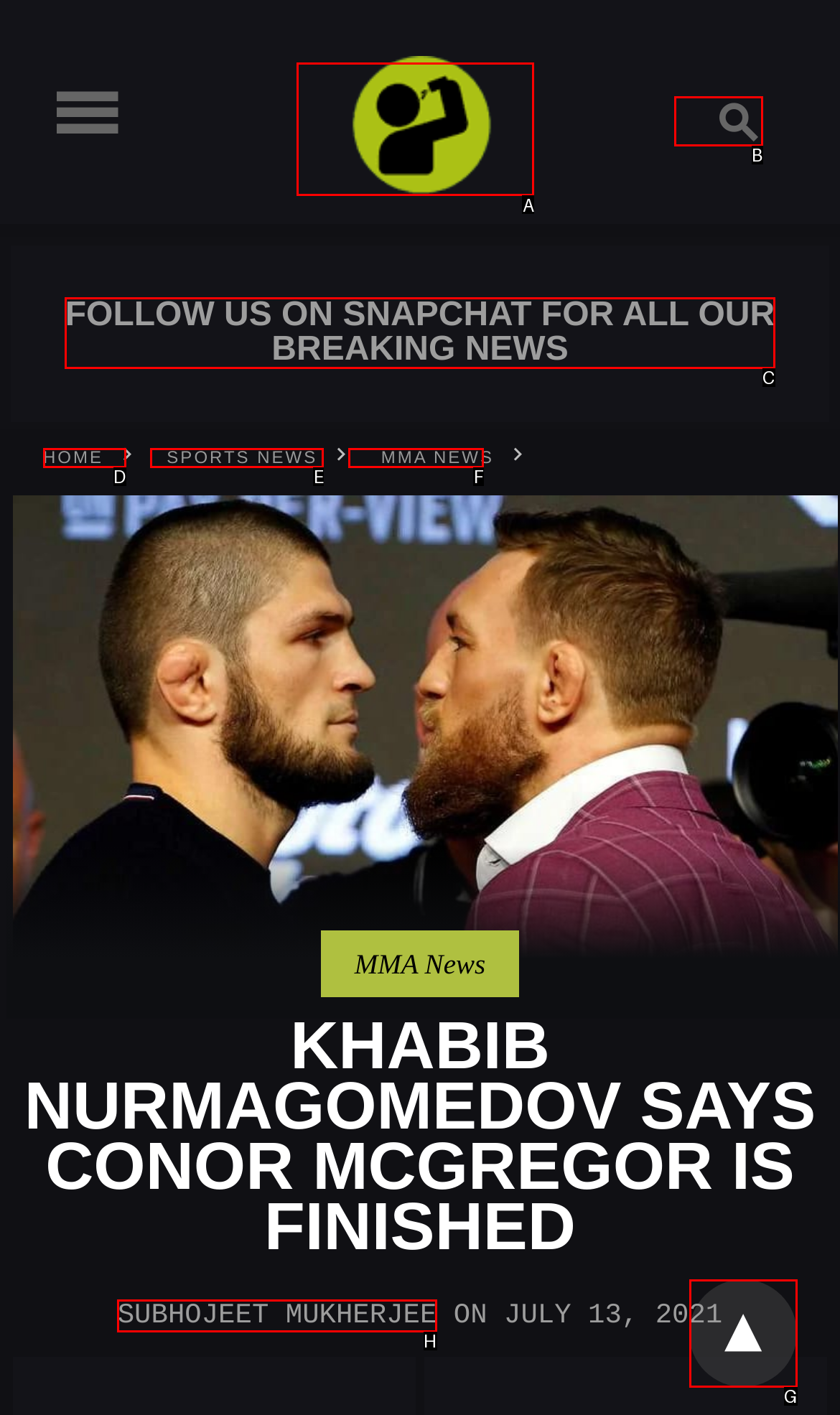Which UI element's letter should be clicked to achieve the task: Search for something
Provide the letter of the correct choice directly.

B